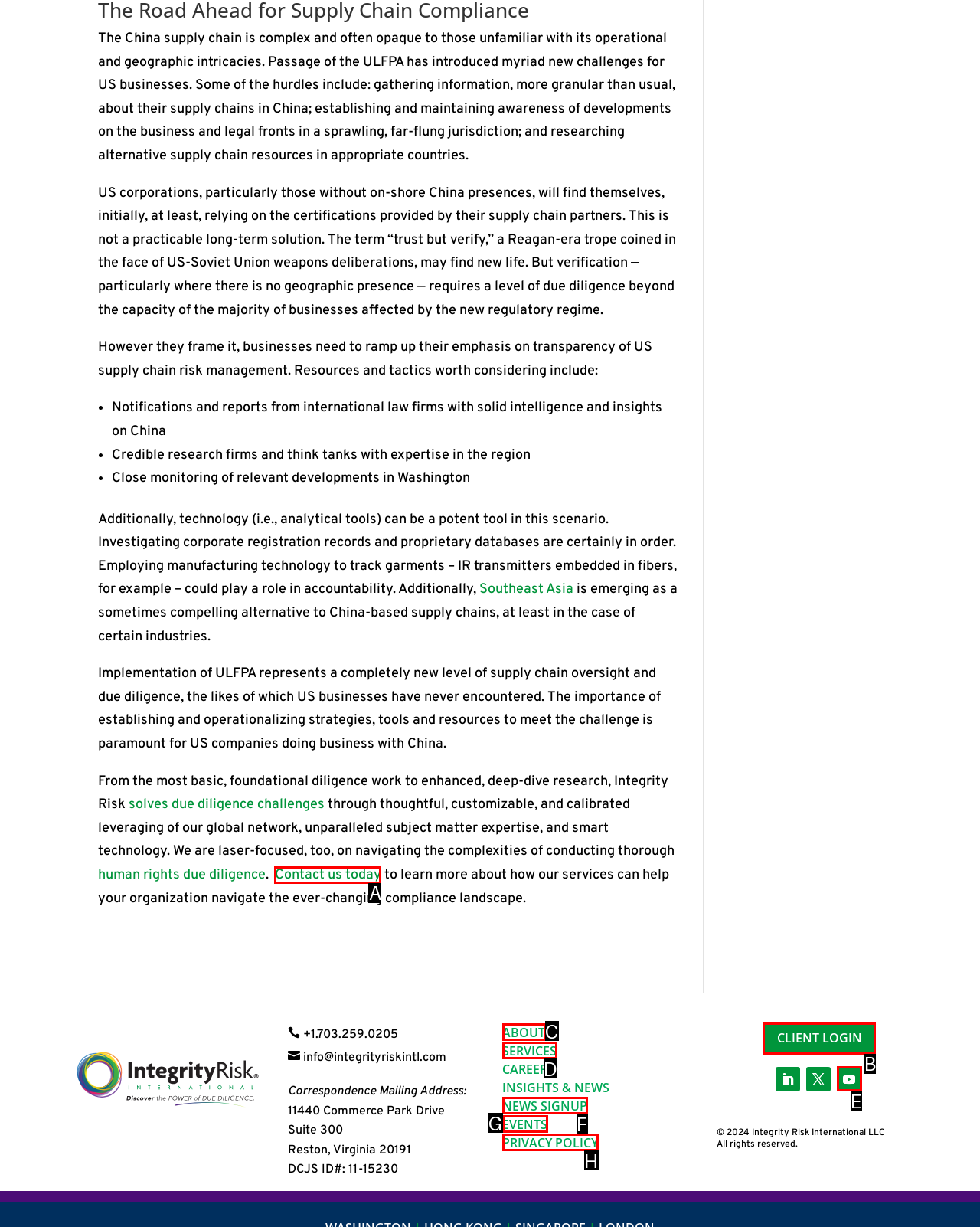From the given choices, which option should you click to complete this task: Contact us today to learn more about our services? Answer with the letter of the correct option.

A